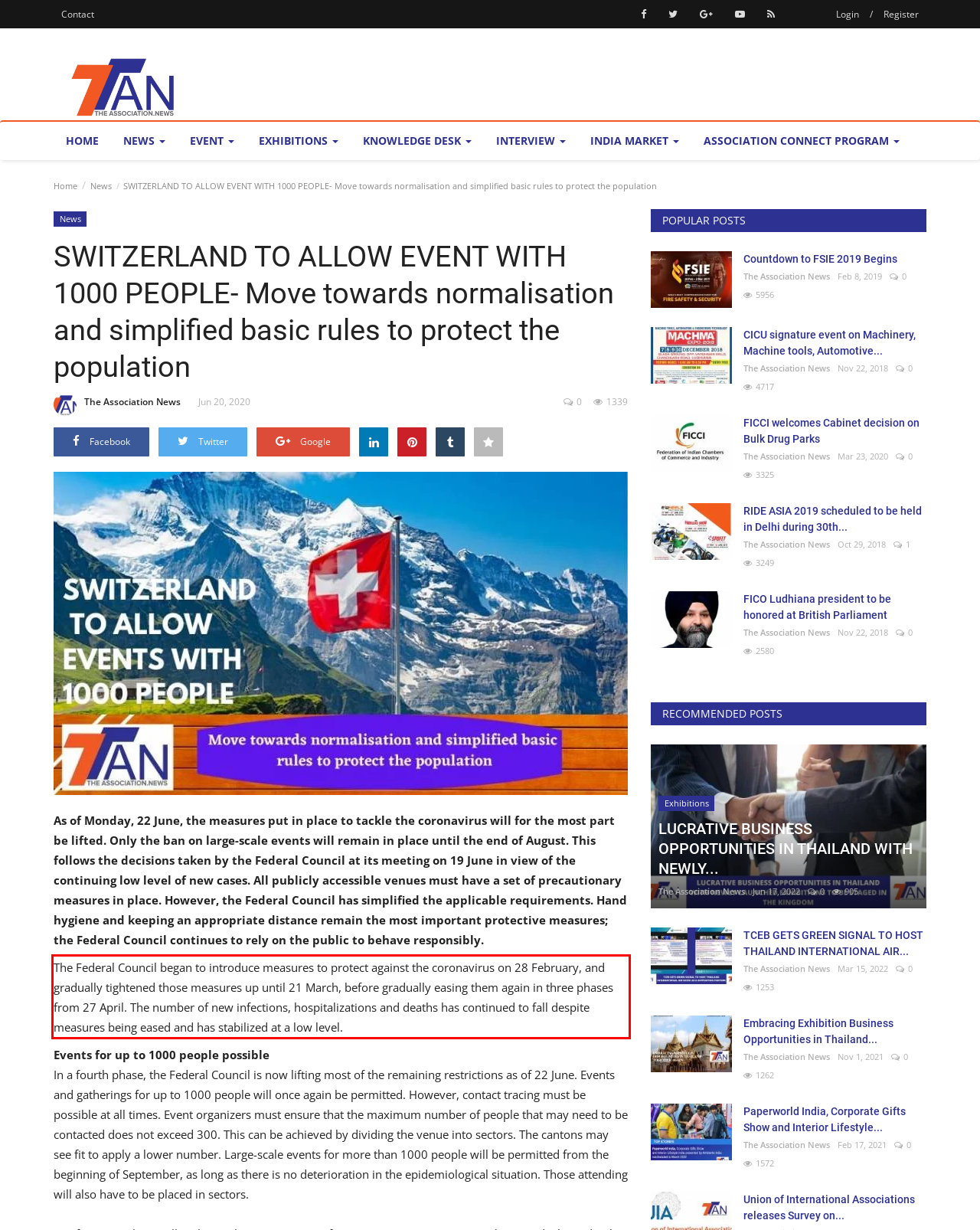Given the screenshot of a webpage, identify the red rectangle bounding box and recognize the text content inside it, generating the extracted text.

The Federal Council began to introduce measures to protect against the coronavirus on 28 February, and gradually tightened those measures up until 21 March, before gradually easing them again in three phases from 27 April. The number of new infections, hospitalizations and deaths has continued to fall despite measures being eased and has stabilized at a low level.